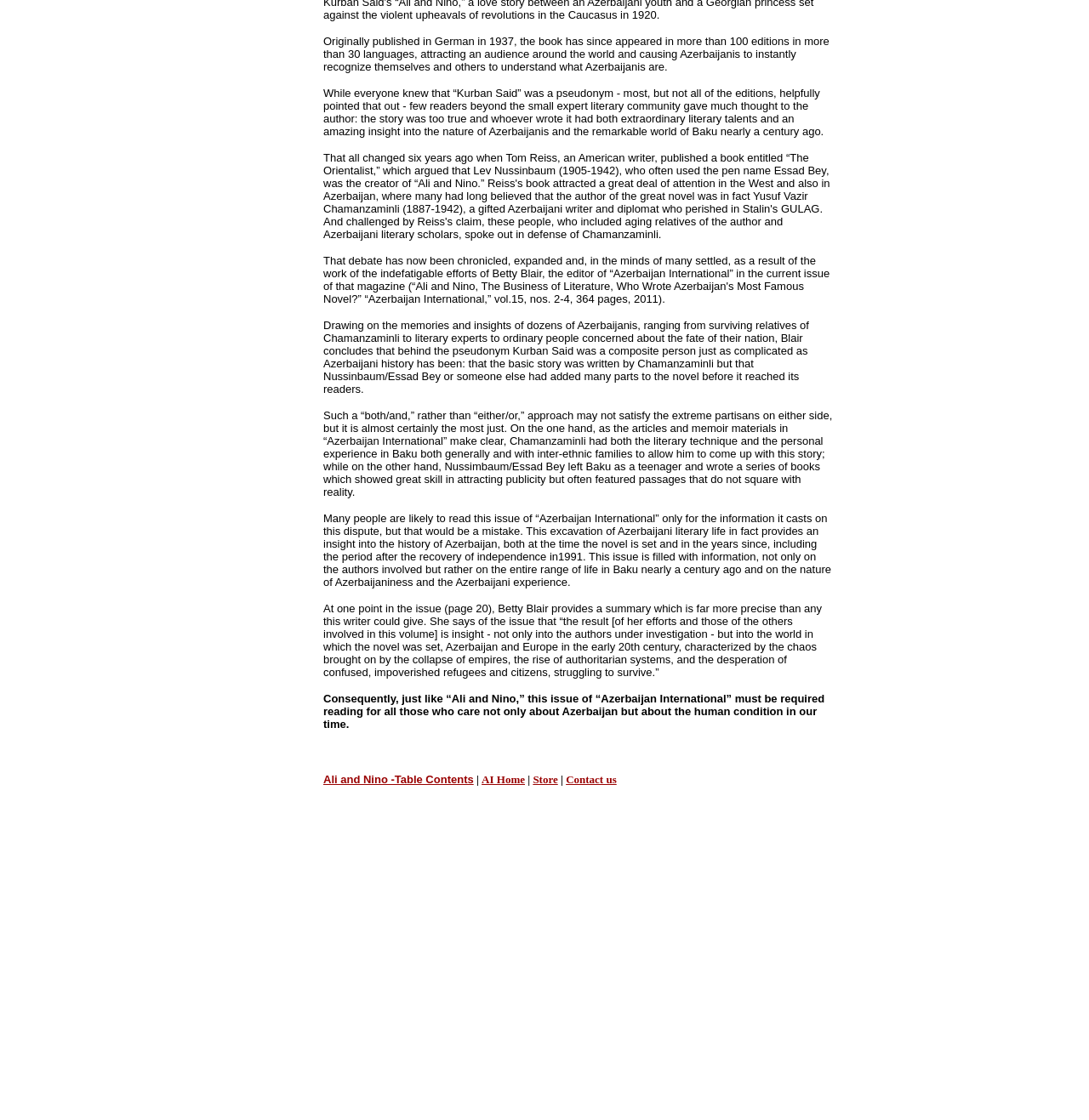Using the element description: "Ali and Nino -Table Contents", determine the bounding box coordinates. The coordinates should be in the format [left, top, right, bottom], with values between 0 and 1.

[0.297, 0.69, 0.435, 0.702]